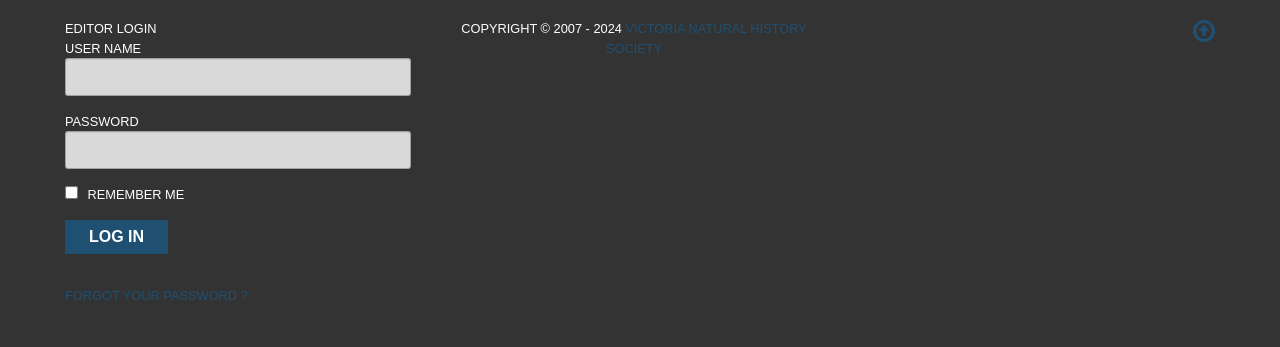Using the element description: "Victoria Natural History Society", determine the bounding box coordinates. The coordinates should be in the format [left, top, right, bottom], with values between 0 and 1.

[0.473, 0.062, 0.63, 0.16]